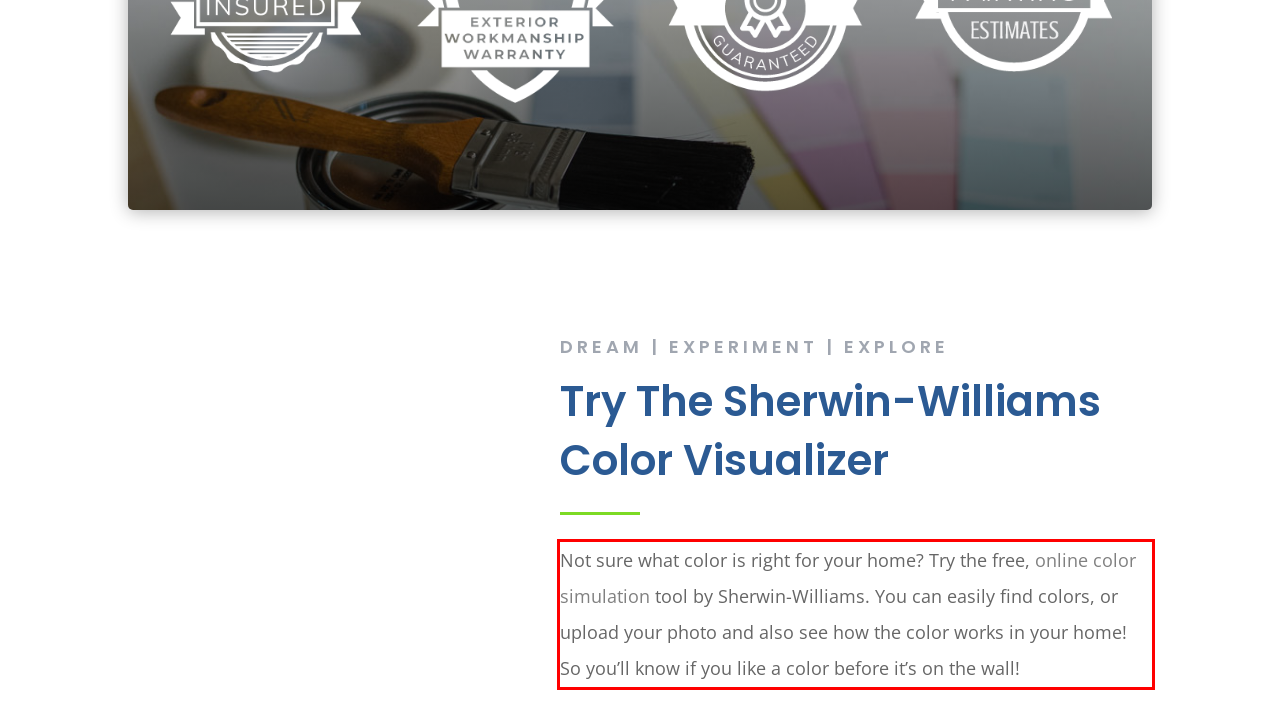Using OCR, extract the text content found within the red bounding box in the given webpage screenshot.

Not sure what color is right for your home? Try the free, online color simulation tool by Sherwin-Williams. You can easily find colors, or upload your photo and also see how the color works in your home! So you’ll know if you like a color before it’s on the wall!